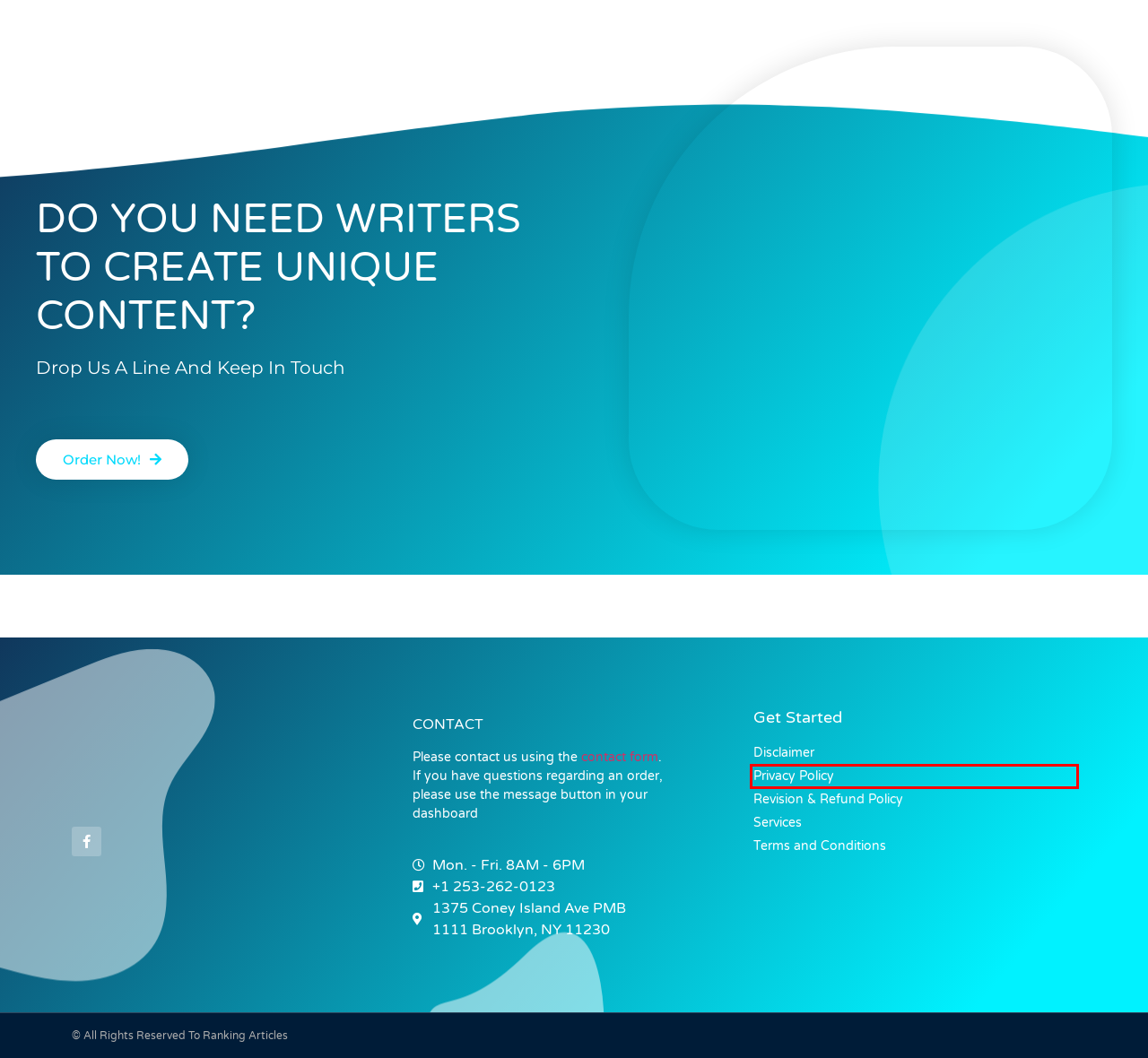You have a screenshot of a webpage with a red bounding box around an element. Select the webpage description that best matches the new webpage after clicking the element within the red bounding box. Here are the descriptions:
A. Samples » Ranking Articles
B. Blog » Ranking Articles
C. Blog Content Archives » Ranking Articles
D. Revision & Refund Policy » Ranking Articles
E. Privacy Policy » Ranking Articles
F. Here Are The 10 Most Overused Words In Your Writing » Ranking Articles
G. Terms And Conditions » Ranking Articles
H. Disclaimer » Ranking Articles

E